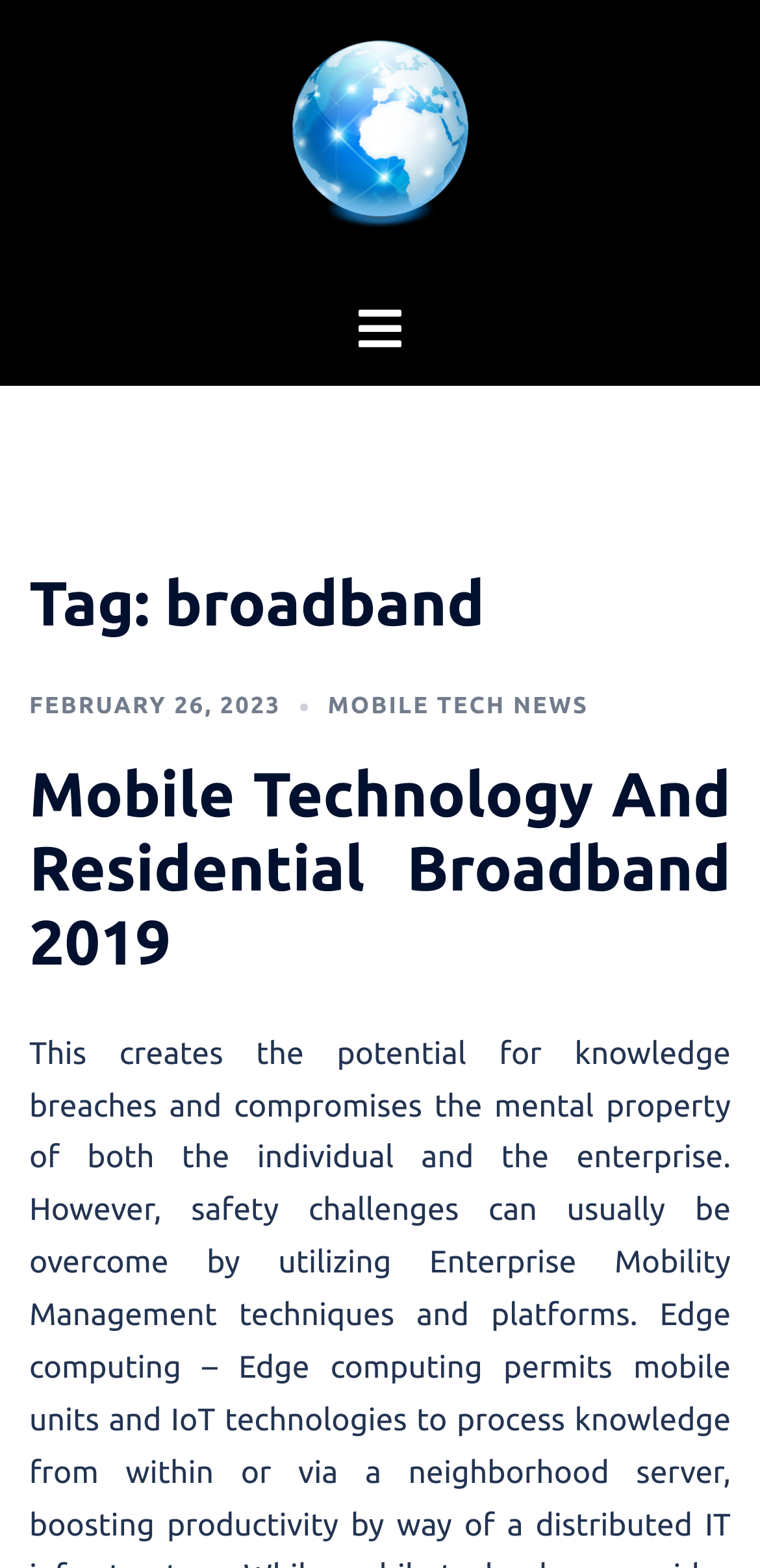Is there a subheading on the webpage?
Kindly offer a detailed explanation using the data available in the image.

The presence of the heading 'Mobile Technology And Residential Broadband 2019' suggests that there is a subheading on the webpage.